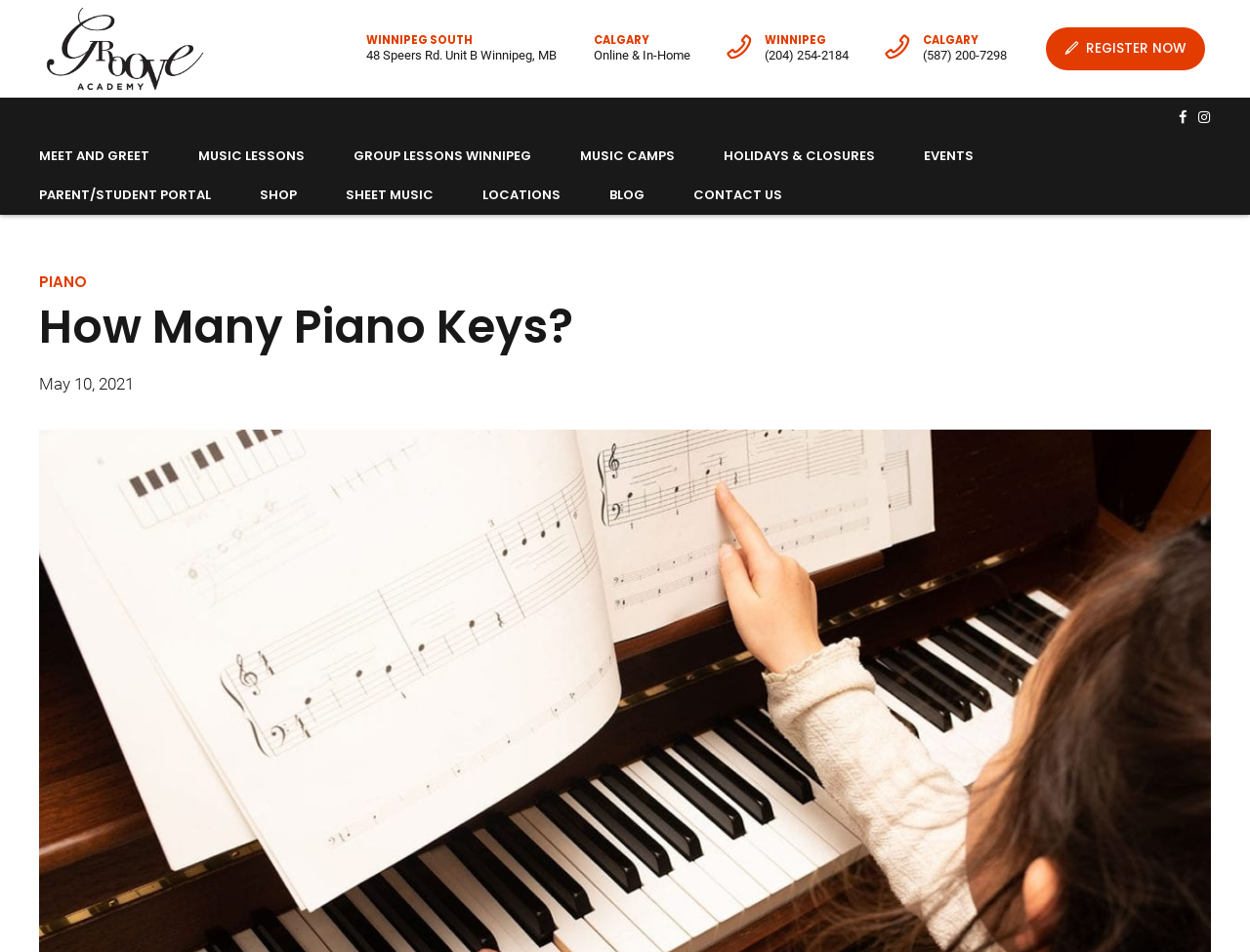Give a concise answer using one word or a phrase to the following question:
How many locations are listed for music lessons in Alberta?

2